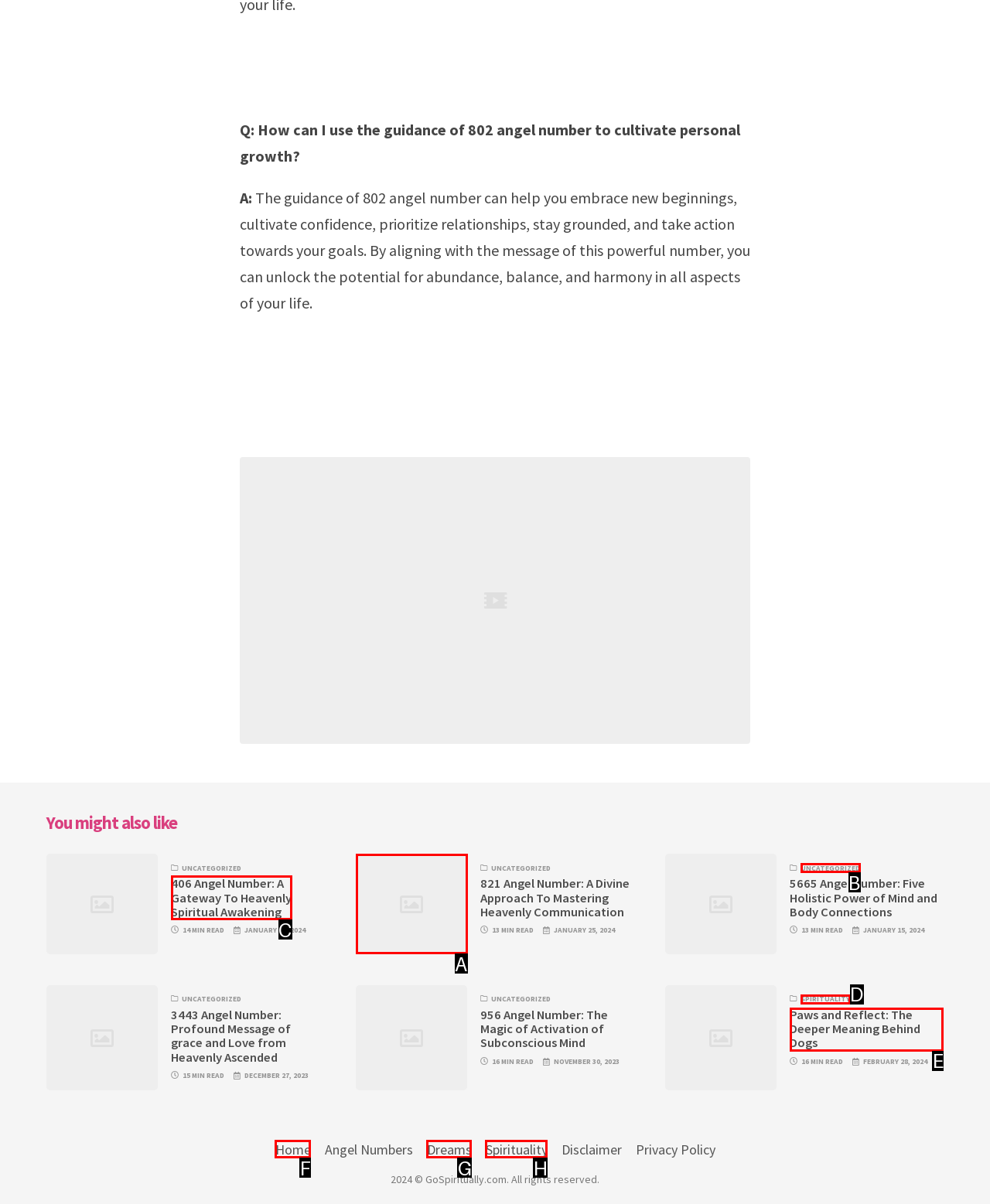Tell me which UI element to click to fulfill the given task: Check the 'Paws and Reflect: The Deeper Meaning Behind Dogs' article. Respond with the letter of the correct option directly.

E